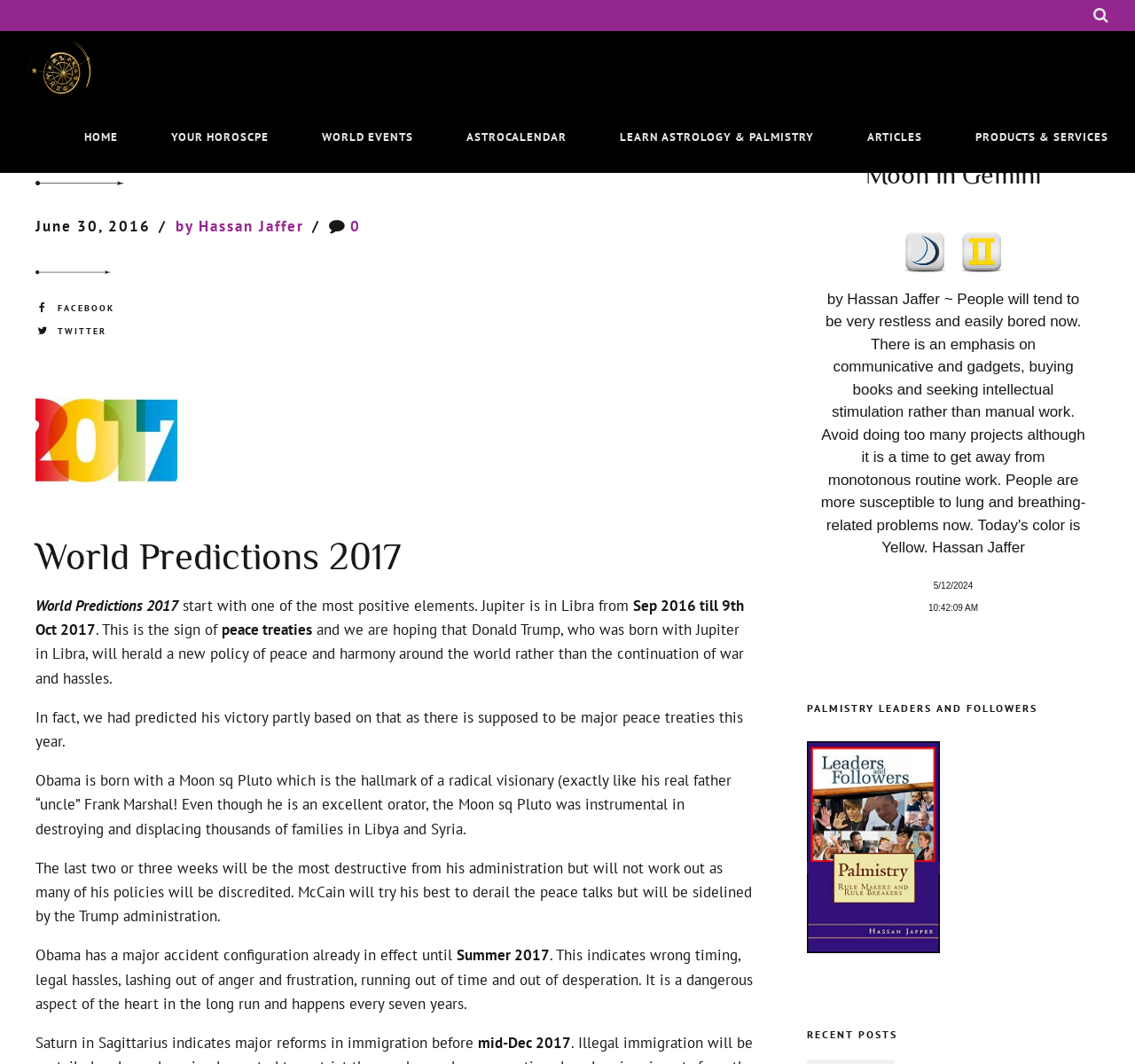Please pinpoint the bounding box coordinates for the region I should click to adhere to this instruction: "Check the compatibility calculator".

[0.323, 0.786, 0.495, 0.828]